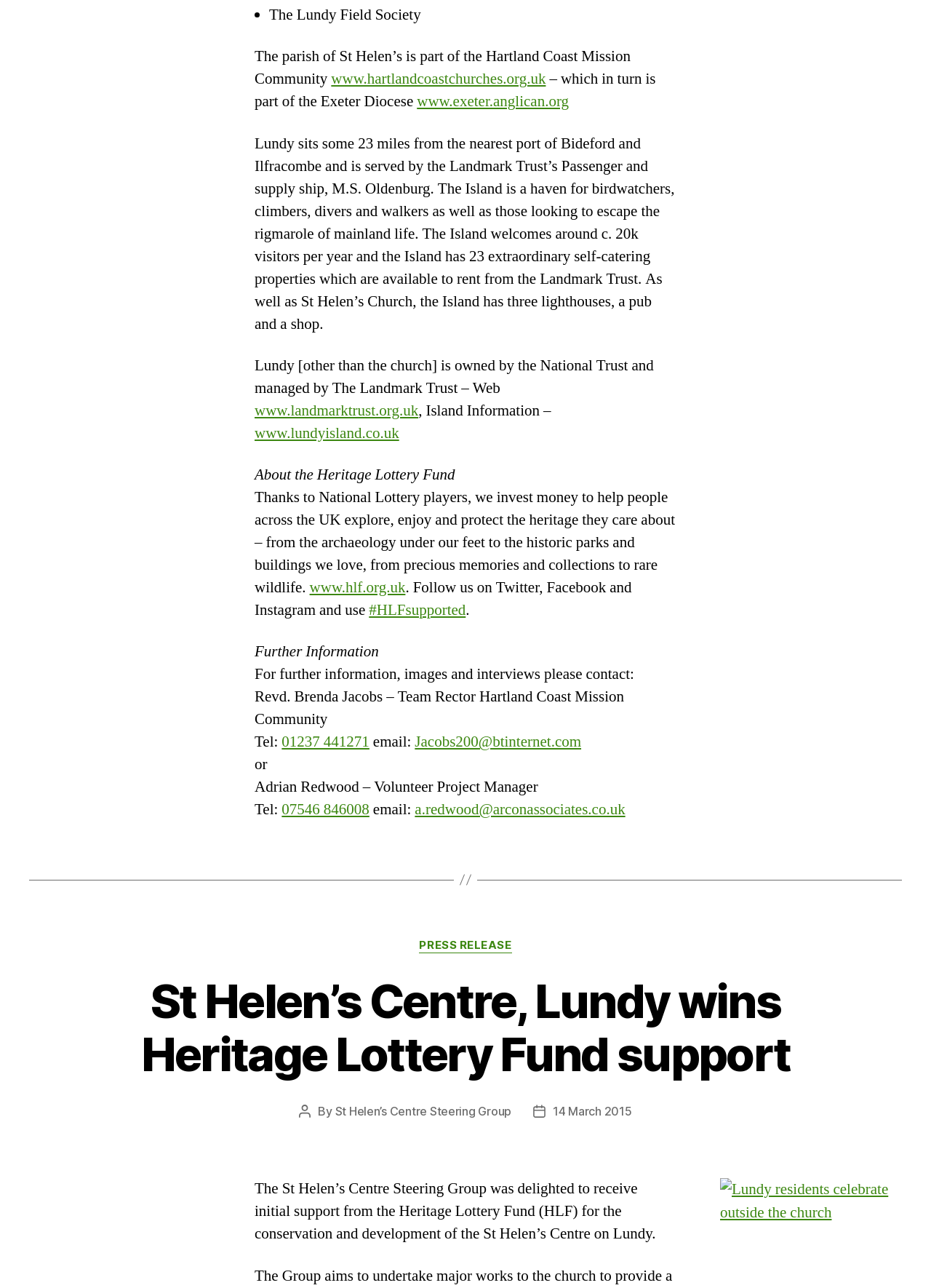What is the name of the ship that serves Lundy?
Based on the image, answer the question in a detailed manner.

I found the answer by reading the text on the webpage, which mentions 'the Landmark Trust’s Passenger and supply ship, M.S. Oldenburg' as the ship that serves the island of Lundy.